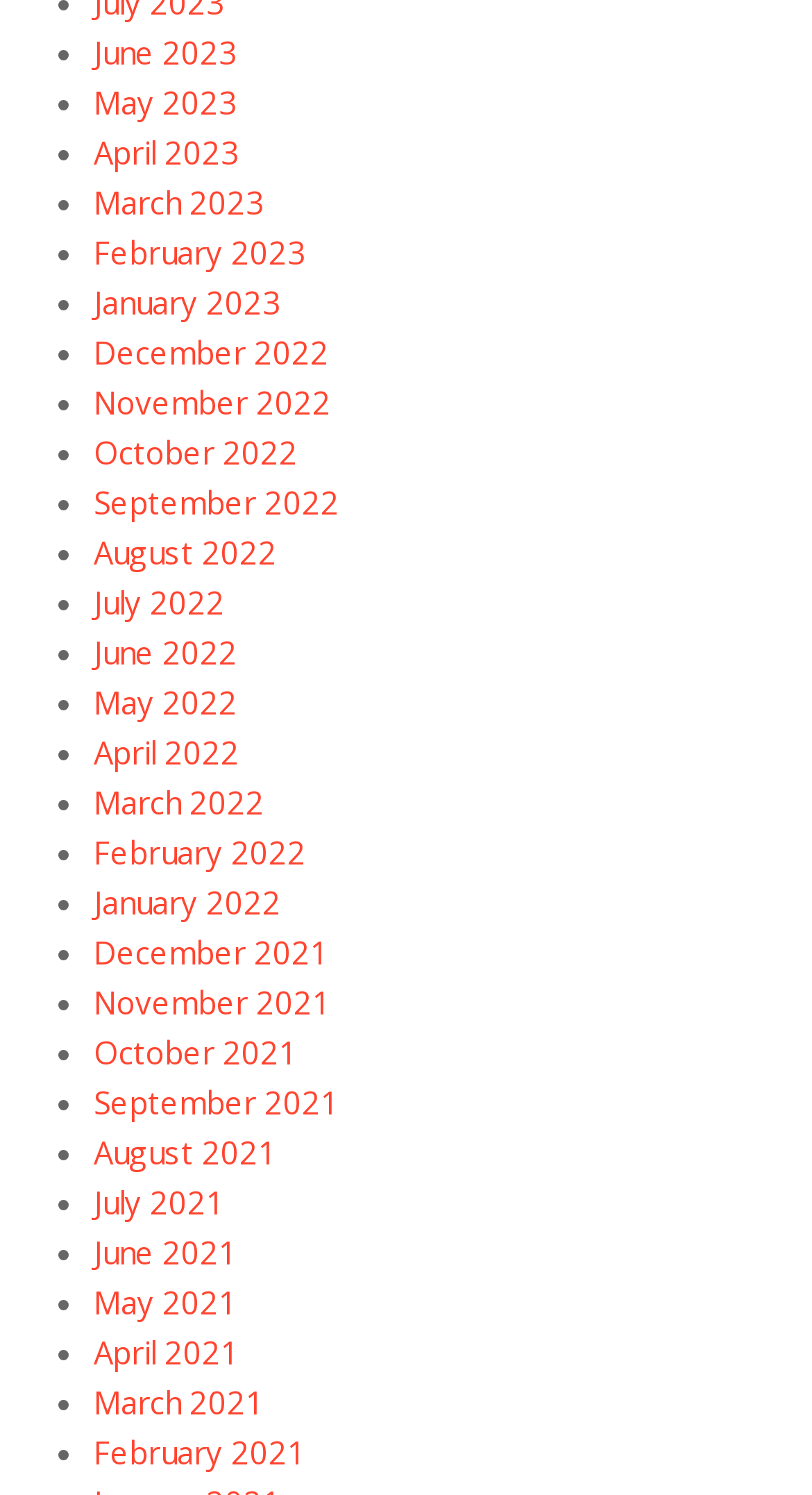Utilize the details in the image to give a detailed response to the question: How many months are listed?

I counted the number of links on the webpage, each representing a month, and found 24 links, one for each month from June 2021 to June 2023.